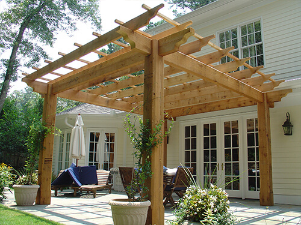Please answer the following question using a single word or phrase: 
What is the color of the home in the background?

Light-colored